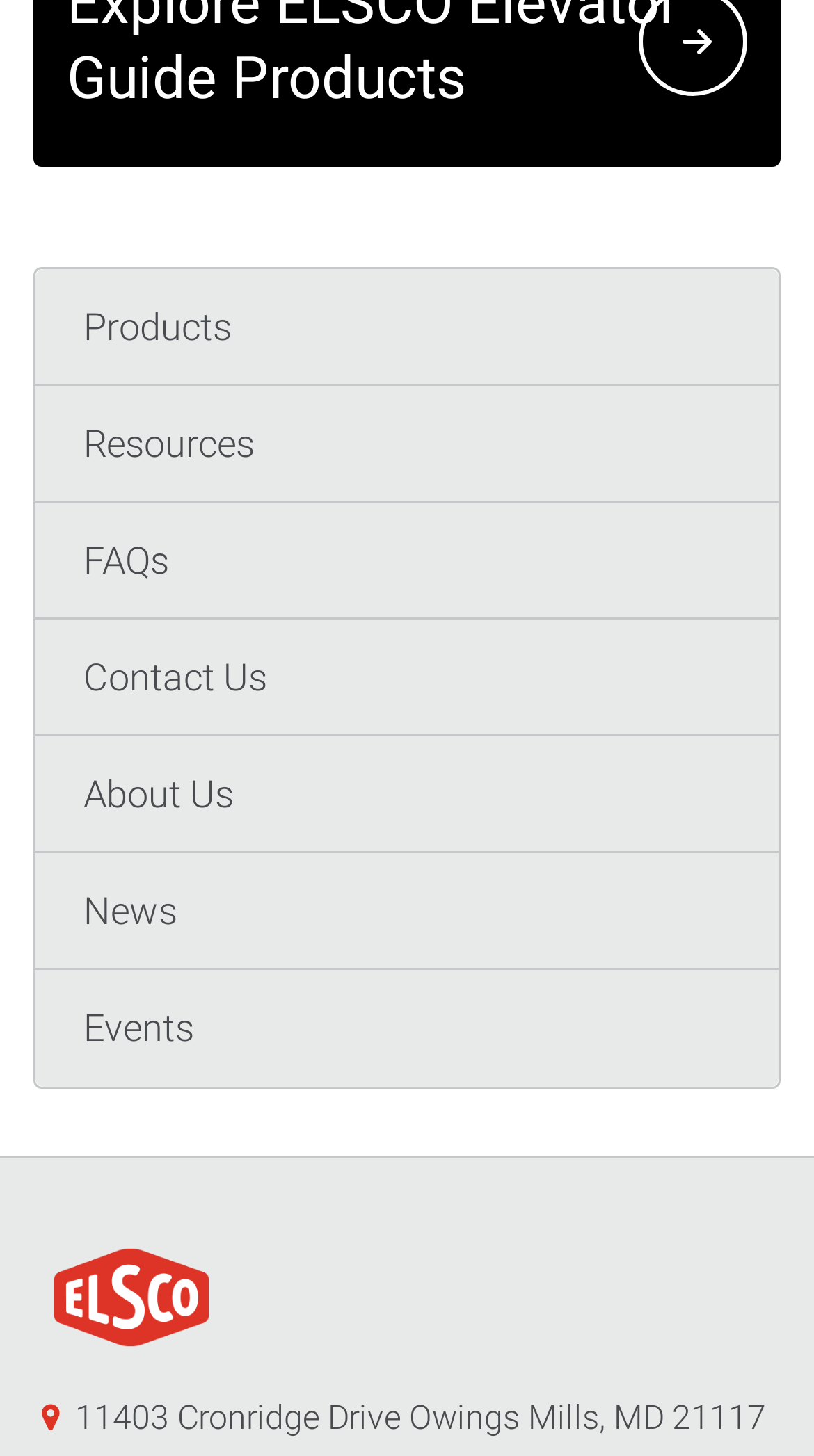What is the address of the company?
Provide an in-depth answer to the question, covering all aspects.

I found the address by looking at the static text elements at the bottom of the page. The address is composed of four parts: '11403 Cronridge Drive' at coordinates [0.092, 0.96, 0.492, 0.987], 'Owings Mills' at coordinates [0.503, 0.96, 0.736, 0.987], ',' at coordinates [0.736, 0.96, 0.754, 0.987], and 'MD 21117' at coordinates [0.754, 0.96, 0.941, 0.987].